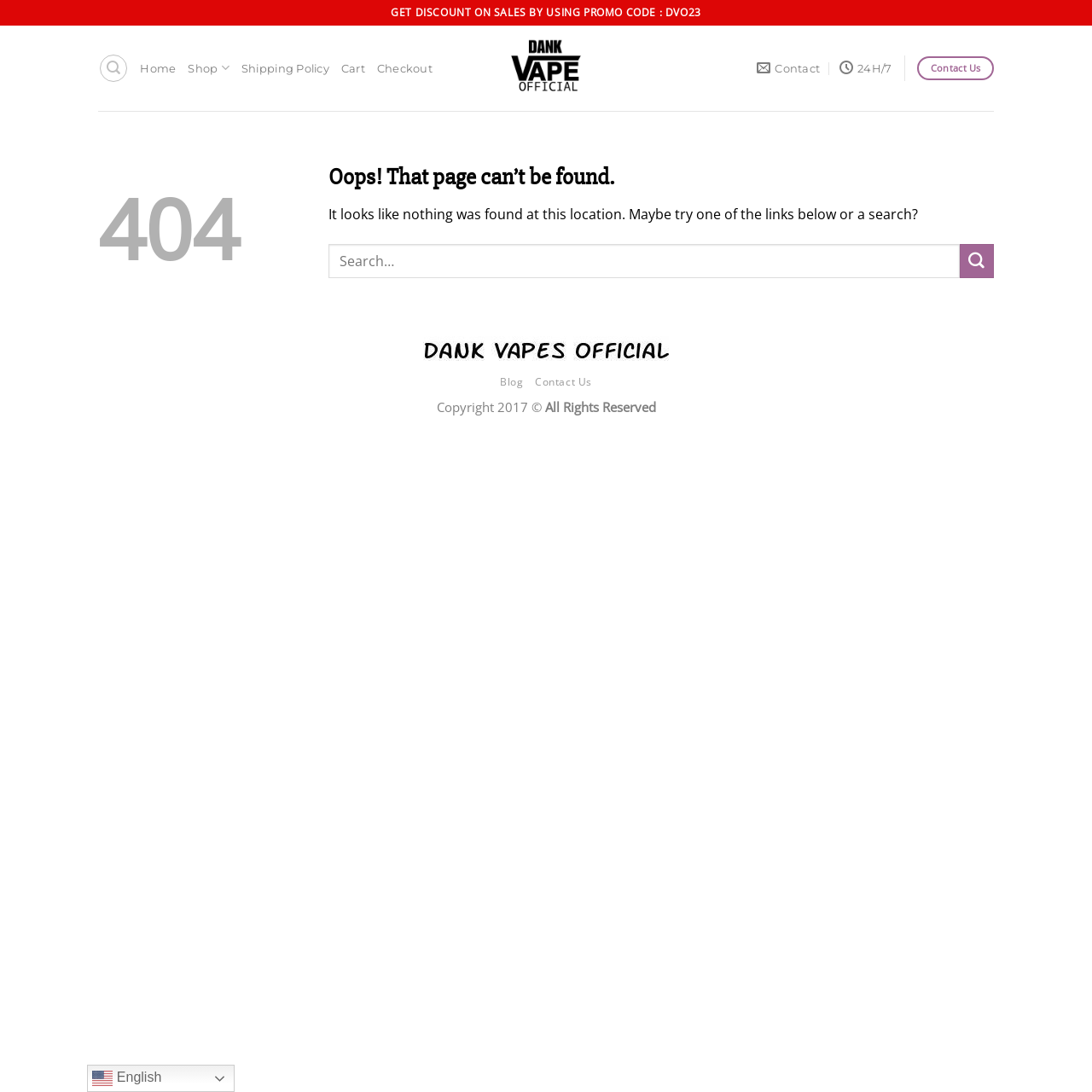What is the language of the website?
Respond to the question with a single word or phrase according to the image.

English